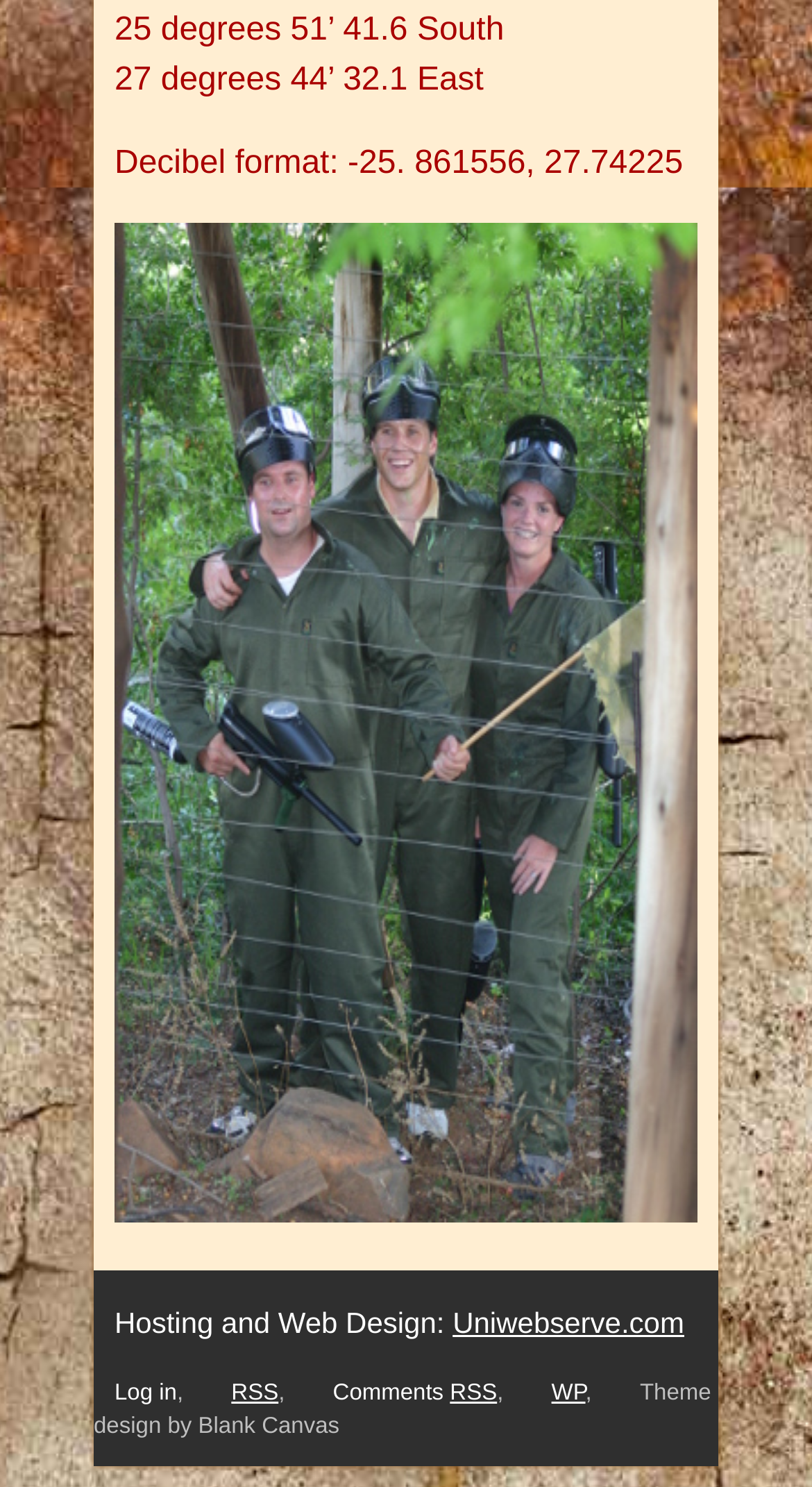Provide a brief response to the question below using one word or phrase:
What is the website for hosting and web design?

Uniwebserve.com